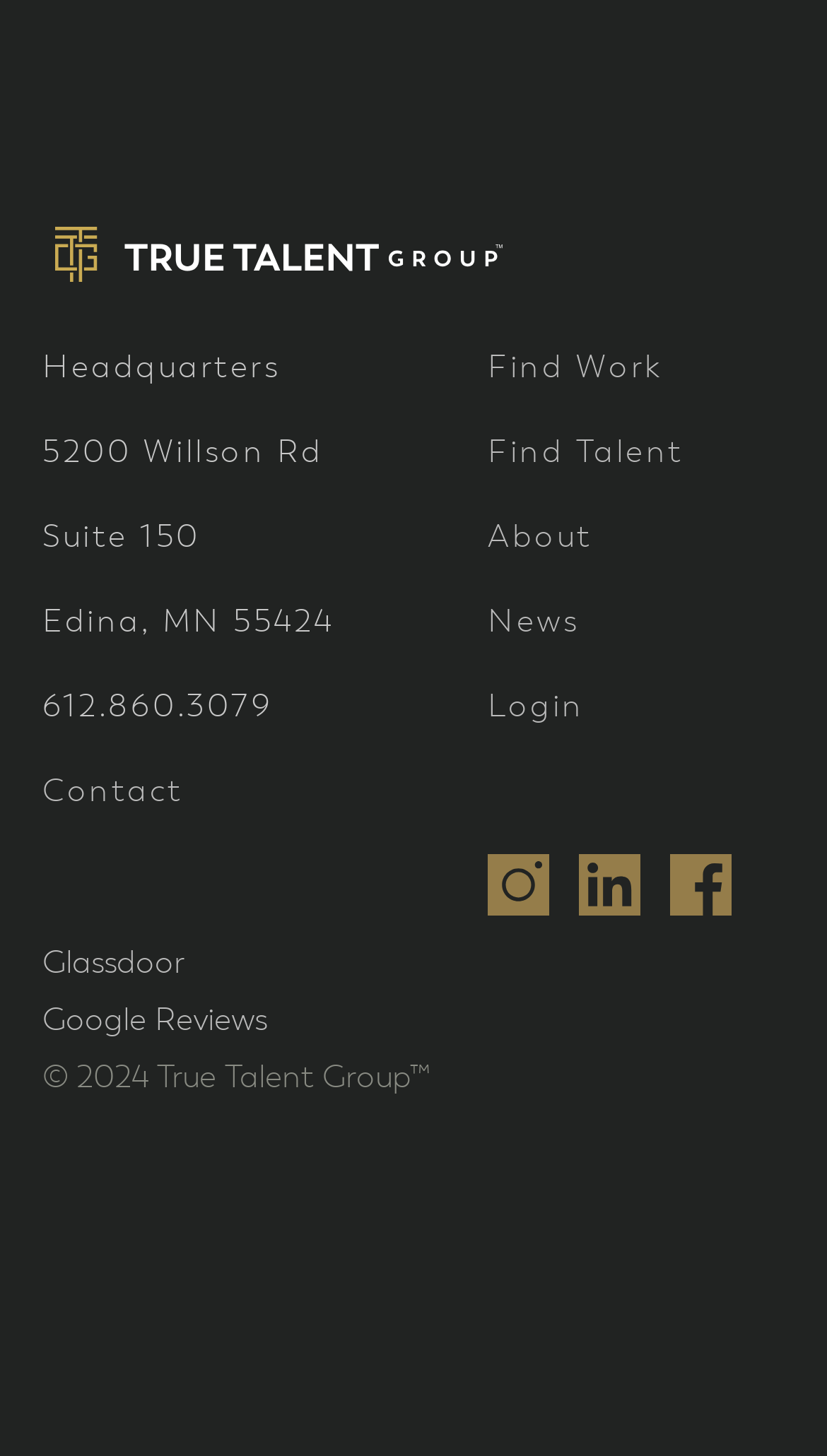Kindly determine the bounding box coordinates for the clickable area to achieve the given instruction: "View True Talent Group on Instagram".

[0.59, 0.586, 0.664, 0.628]